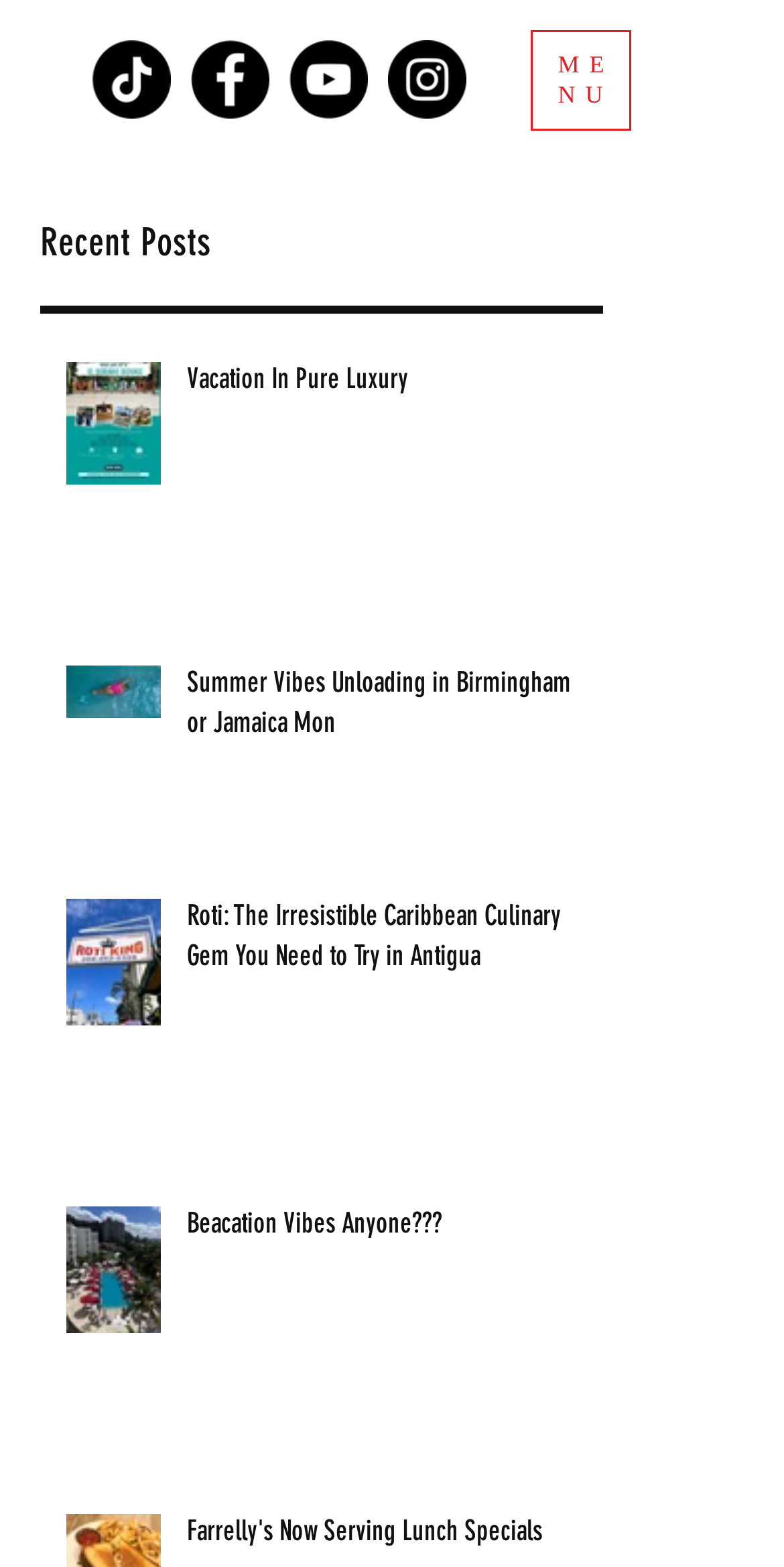Given the element description: "Vacation In Pure Luxury", predict the bounding box coordinates of the UI element it refers to, using four float numbers between 0 and 1, i.e., [left, top, right, bottom].

[0.238, 0.23, 0.738, 0.265]